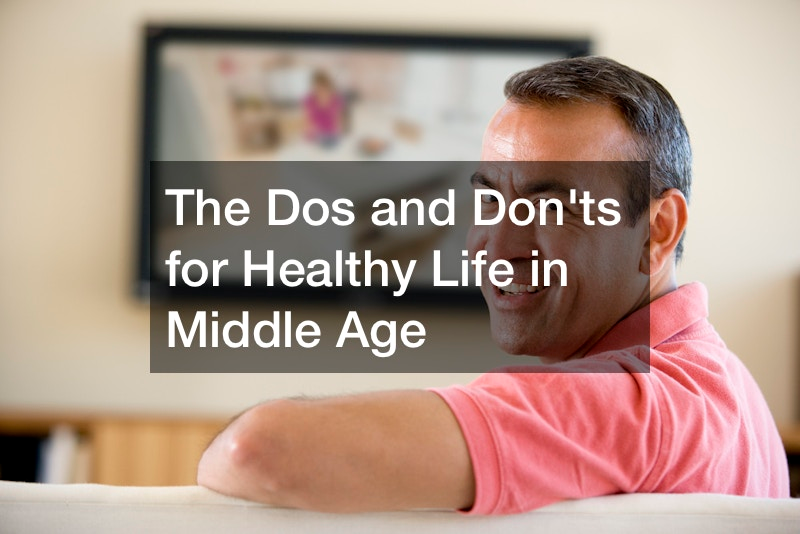Elaborate on all the key elements and details present in the image.

The image prominently features a smiling man sitting comfortably, his gaze directed towards a television in a cozy living room setting. Overlaying the scene is the text "The Dos and Don'ts for Healthy Life in Middle Age," which suggests a focus on wellness and lifestyle choices pertinent to individuals in this life stage. The warm and inviting ambiance of the room, along with the man's relaxed demeanor, underscores the importance of maintaining connections with loved ones and fostering overall well-being during middle age. This visual illustrates an encouraging message about prioritizing health and happiness.